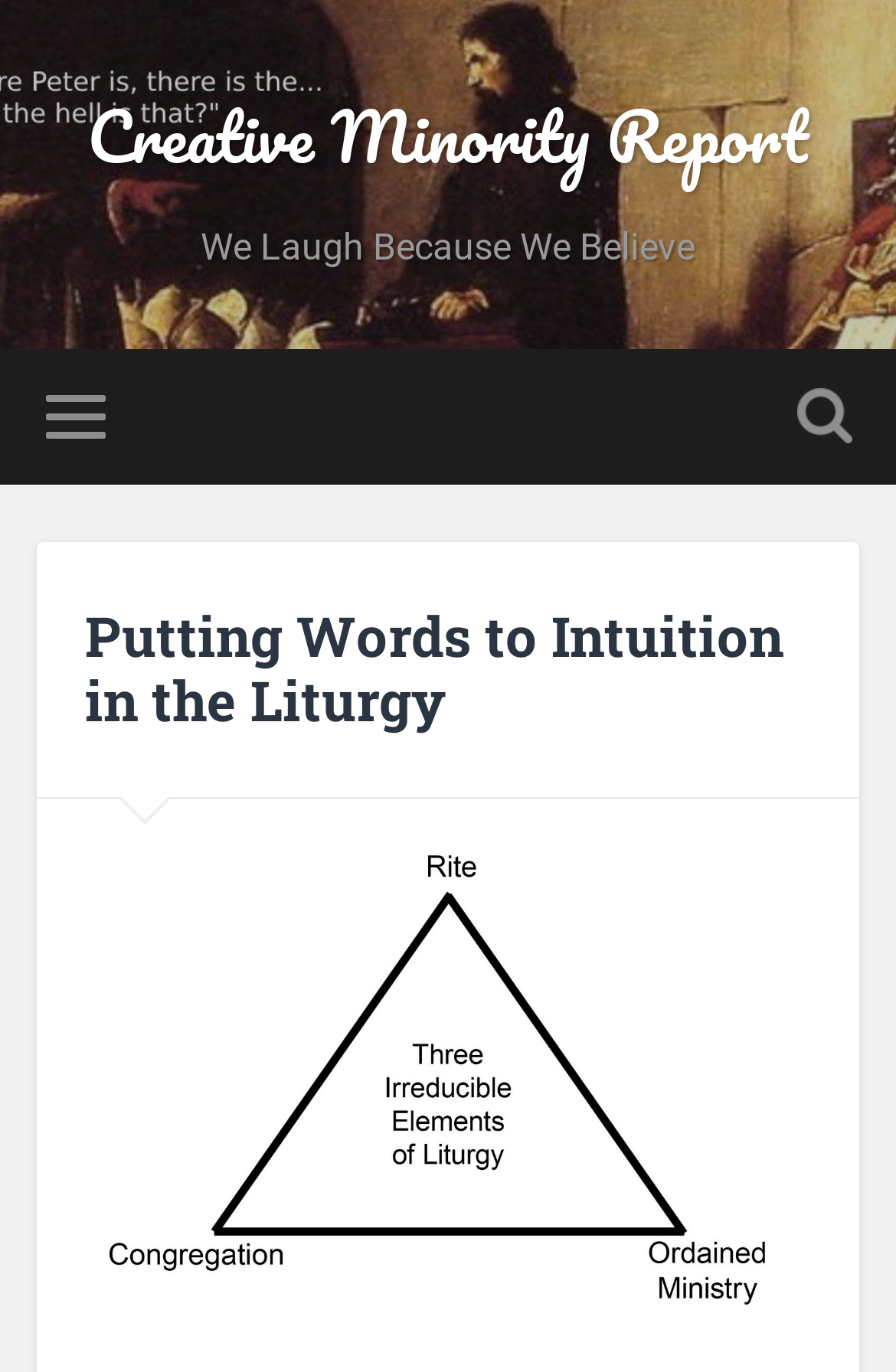Using the format (top-left x, top-left y, bottom-right x, bottom-right y), and given the element description, identify the bounding box coordinates within the screenshot: parent_node: Toggle search field

[0.05, 0.254, 0.117, 0.353]